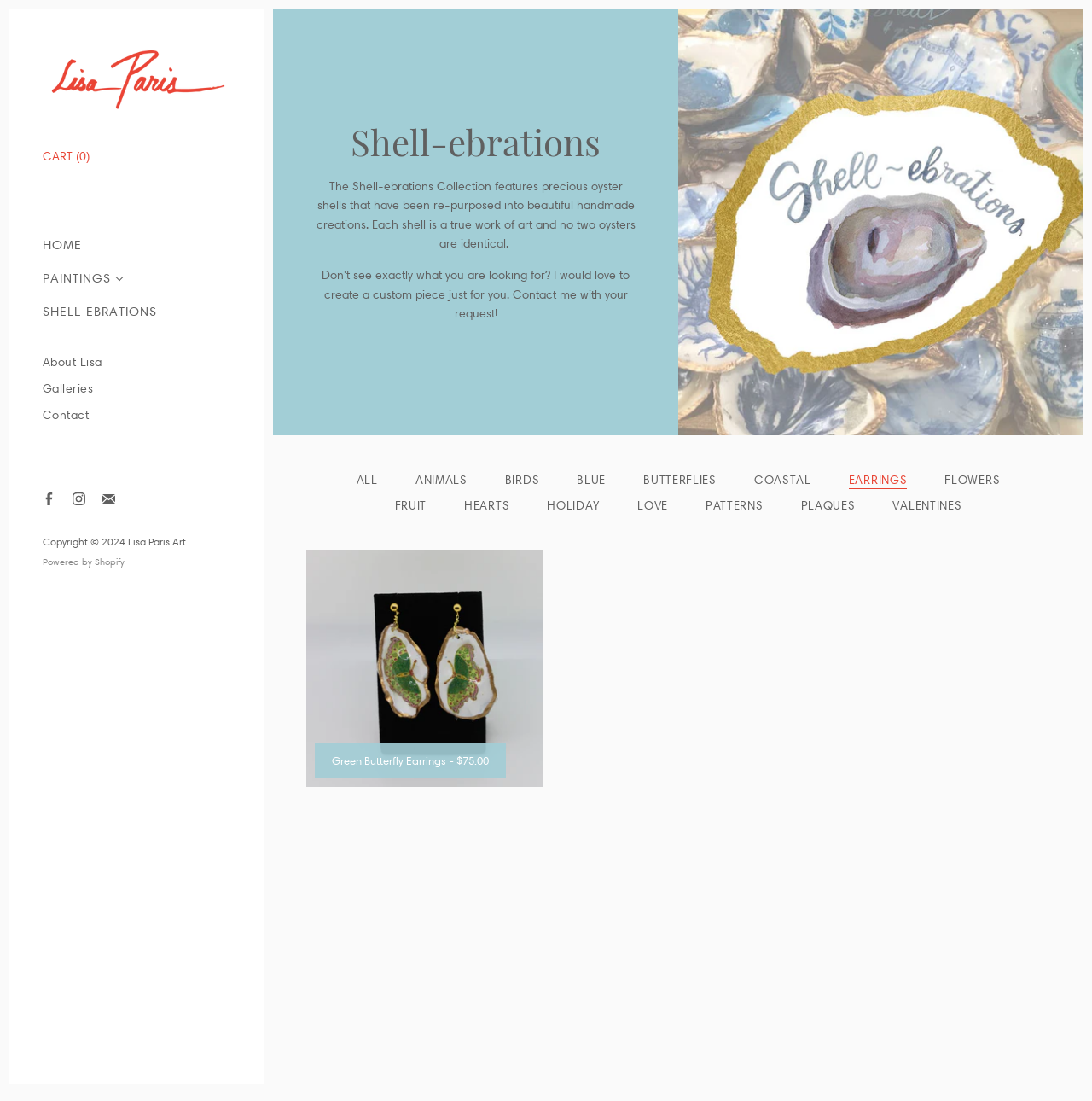Identify the bounding box coordinates of the clickable section necessary to follow the following instruction: "browse earrings". The coordinates should be presented as four float numbers from 0 to 1, i.e., [left, top, right, bottom].

[0.777, 0.427, 0.831, 0.445]